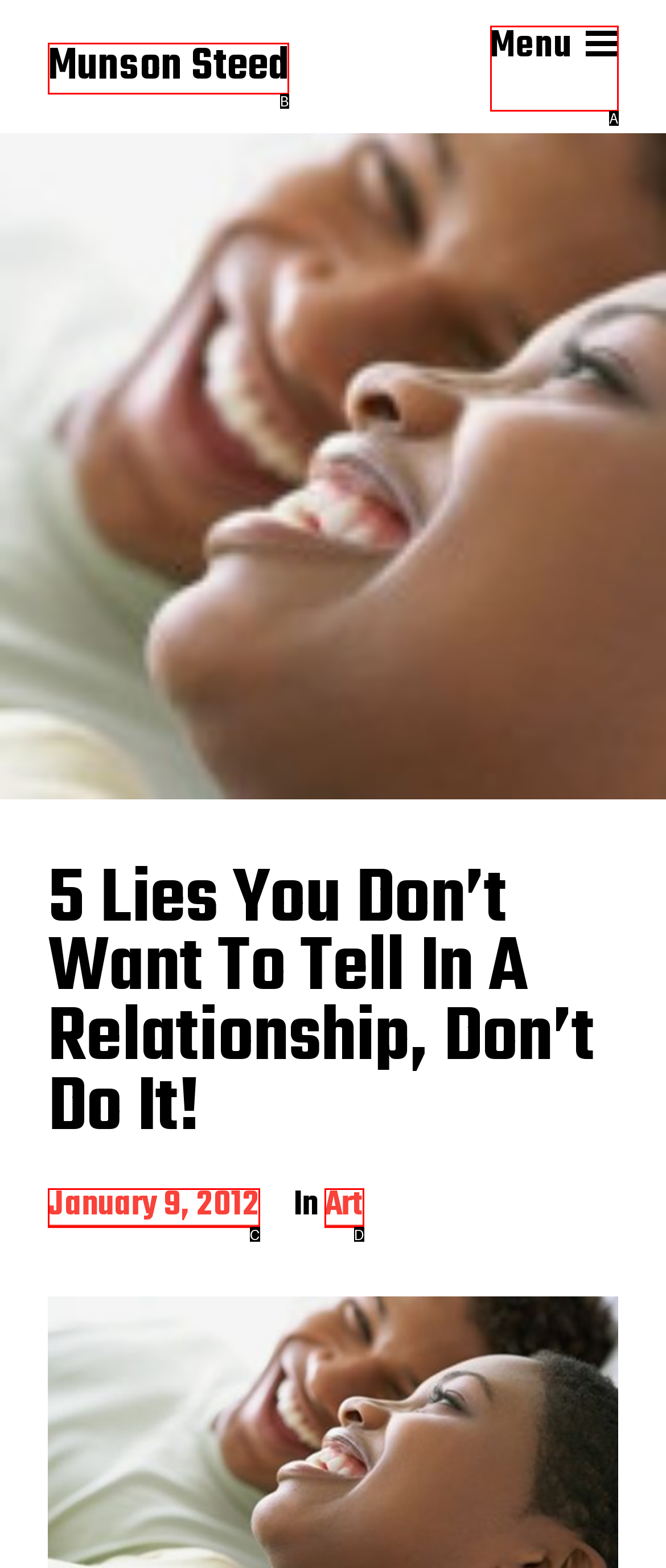With the provided description: Post date January 9, 2012, select the most suitable HTML element. Respond with the letter of the selected option.

C